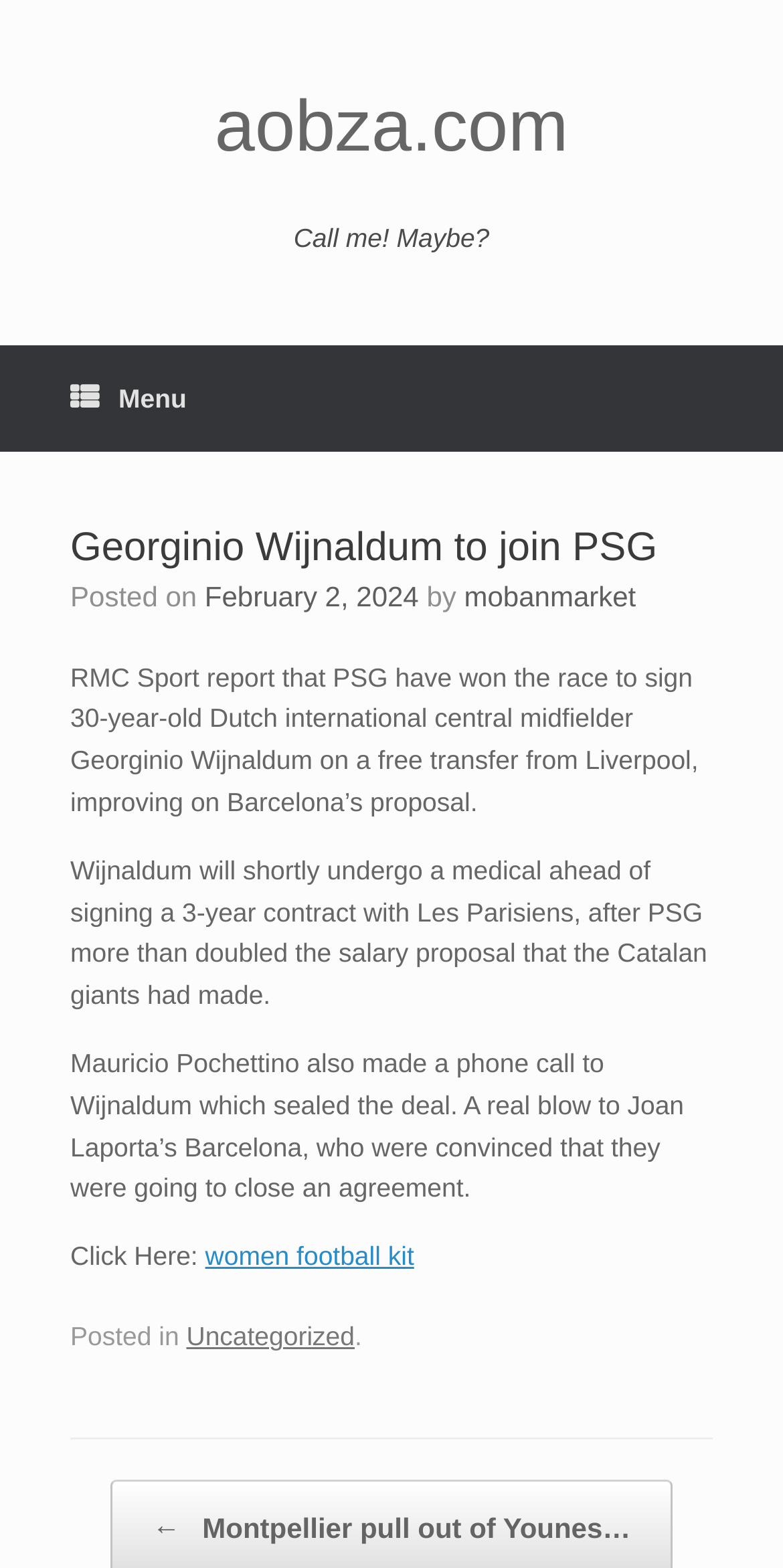How many years is Georginio Wijnaldum's contract with PSG?
Provide a fully detailed and comprehensive answer to the question.

The article states that Georginio Wijnaldum will sign a 3-year contract with PSG, as mentioned in the sentence 'Wijnaldum will shortly undergo a medical ahead of signing a 3-year contract with Les Parisiens...'.